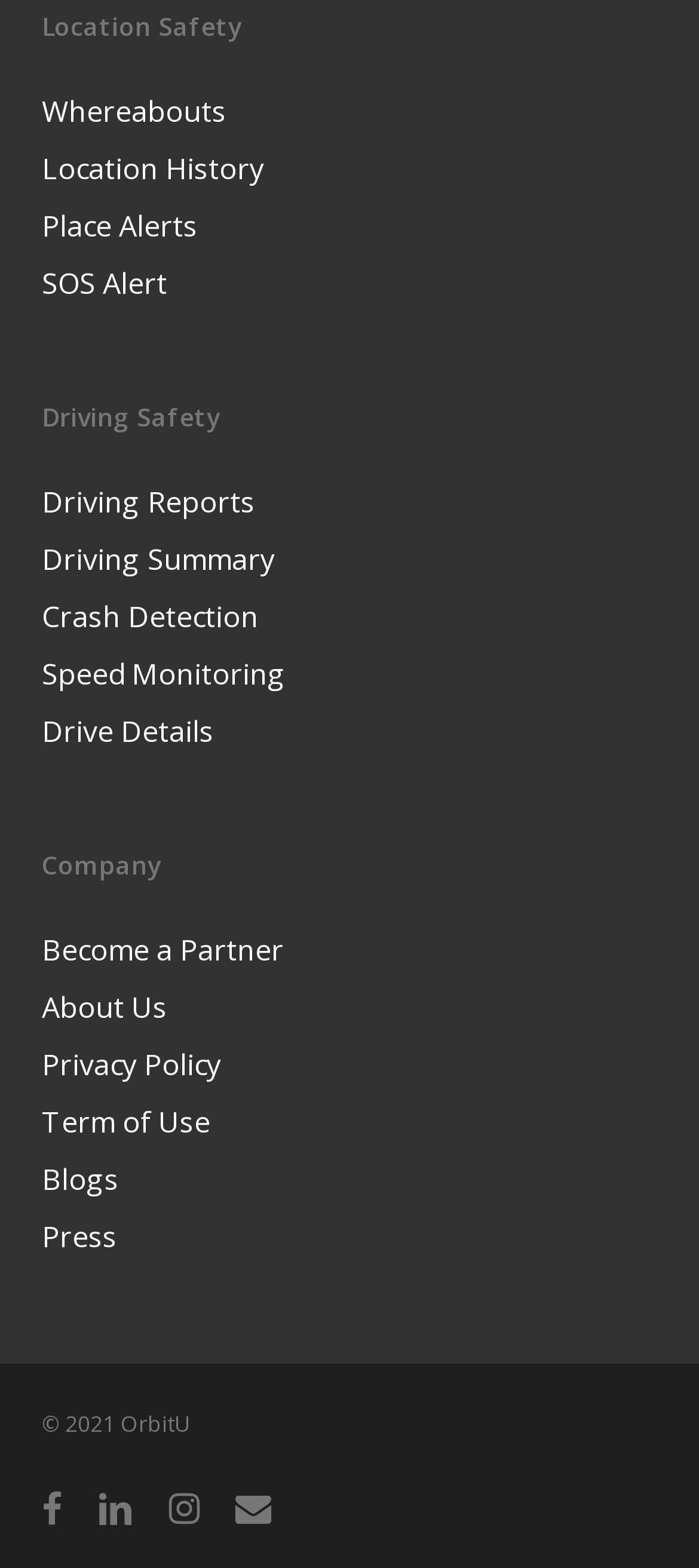Could you determine the bounding box coordinates of the clickable element to complete the instruction: "View whereabouts"? Provide the coordinates as four float numbers between 0 and 1, i.e., [left, top, right, bottom].

[0.06, 0.058, 0.324, 0.084]